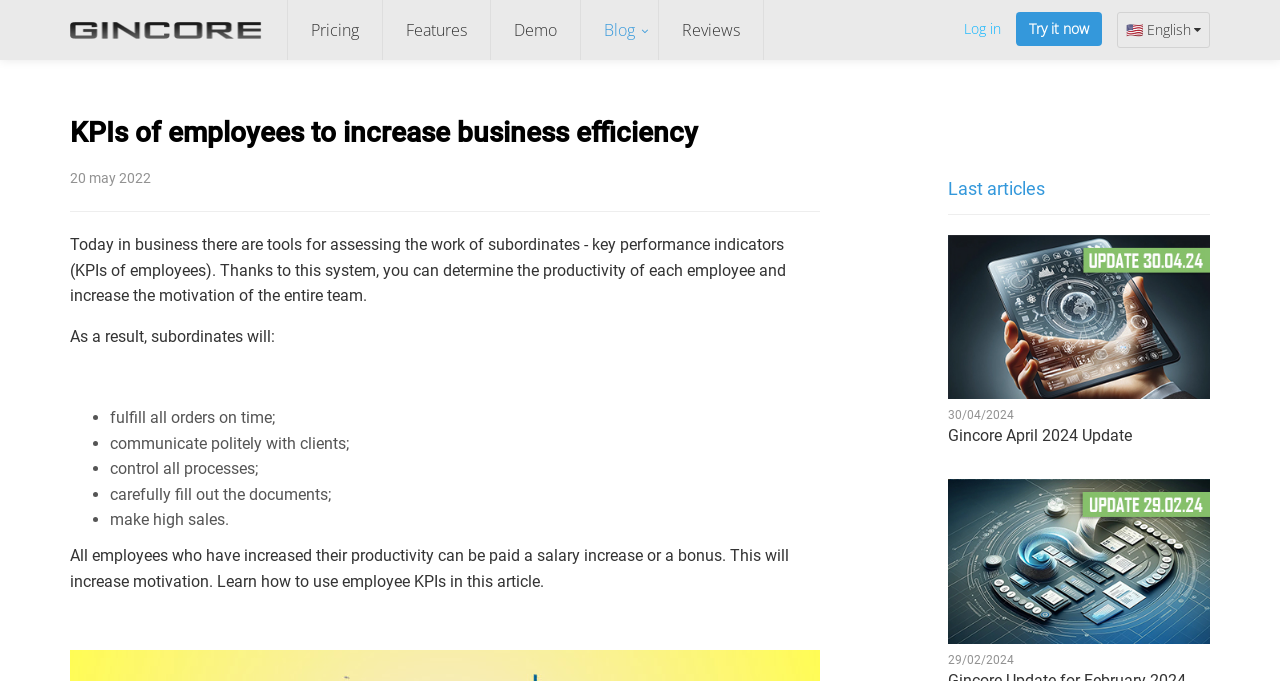What is the purpose of KPIs of employees?
Answer the question with a single word or phrase, referring to the image.

Increase business efficiency